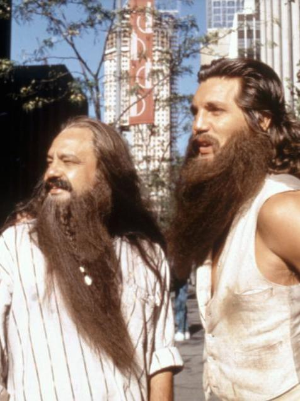What era does the image evoke?
Look at the screenshot and respond with a single word or phrase.

1980s